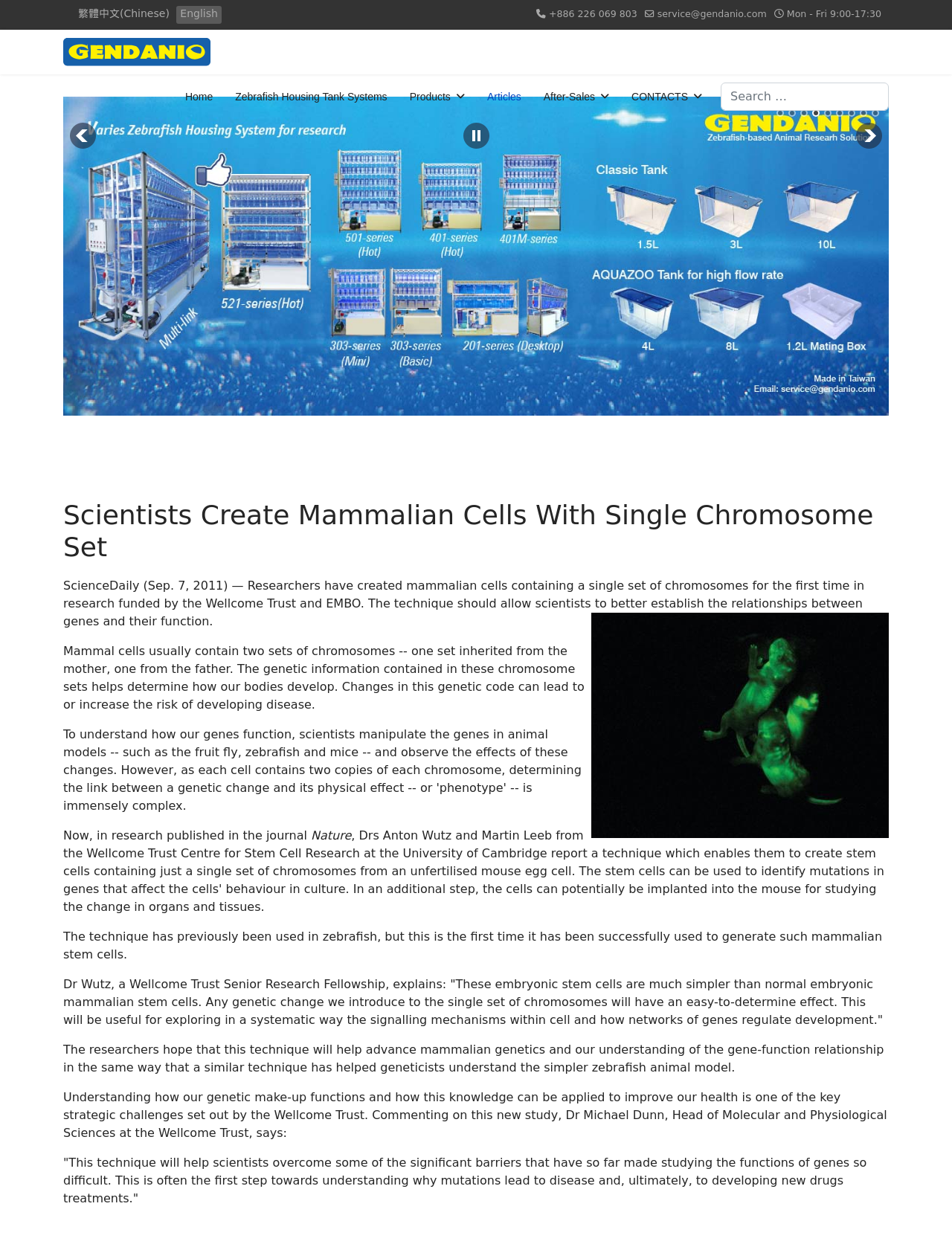Please determine the bounding box coordinates of the clickable area required to carry out the following instruction: "Contact the company". The coordinates must be four float numbers between 0 and 1, represented as [left, top, right, bottom].

[0.69, 0.007, 0.805, 0.016]